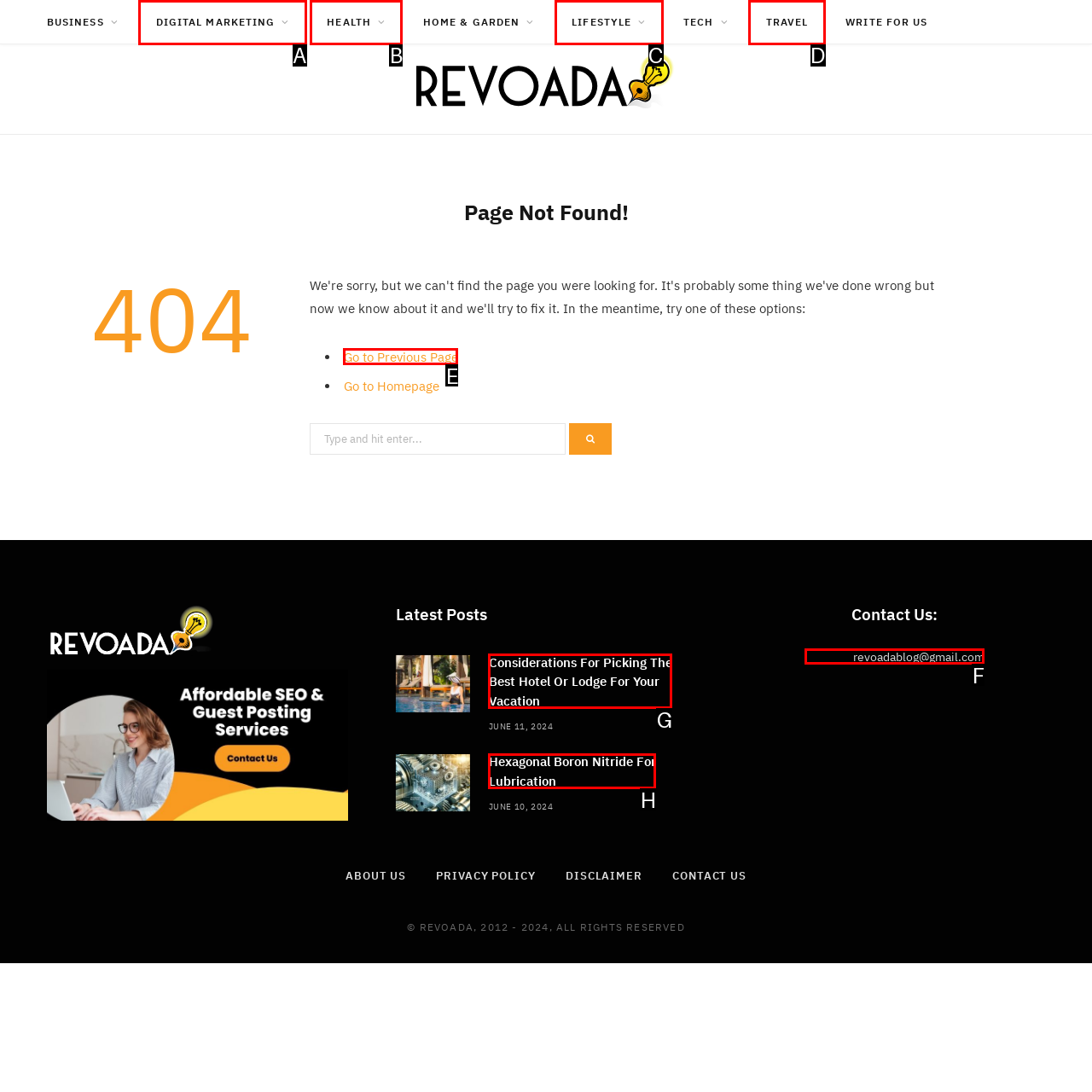Select the letter that corresponds to this element description: Go to Previous Page
Answer with the letter of the correct option directly.

E